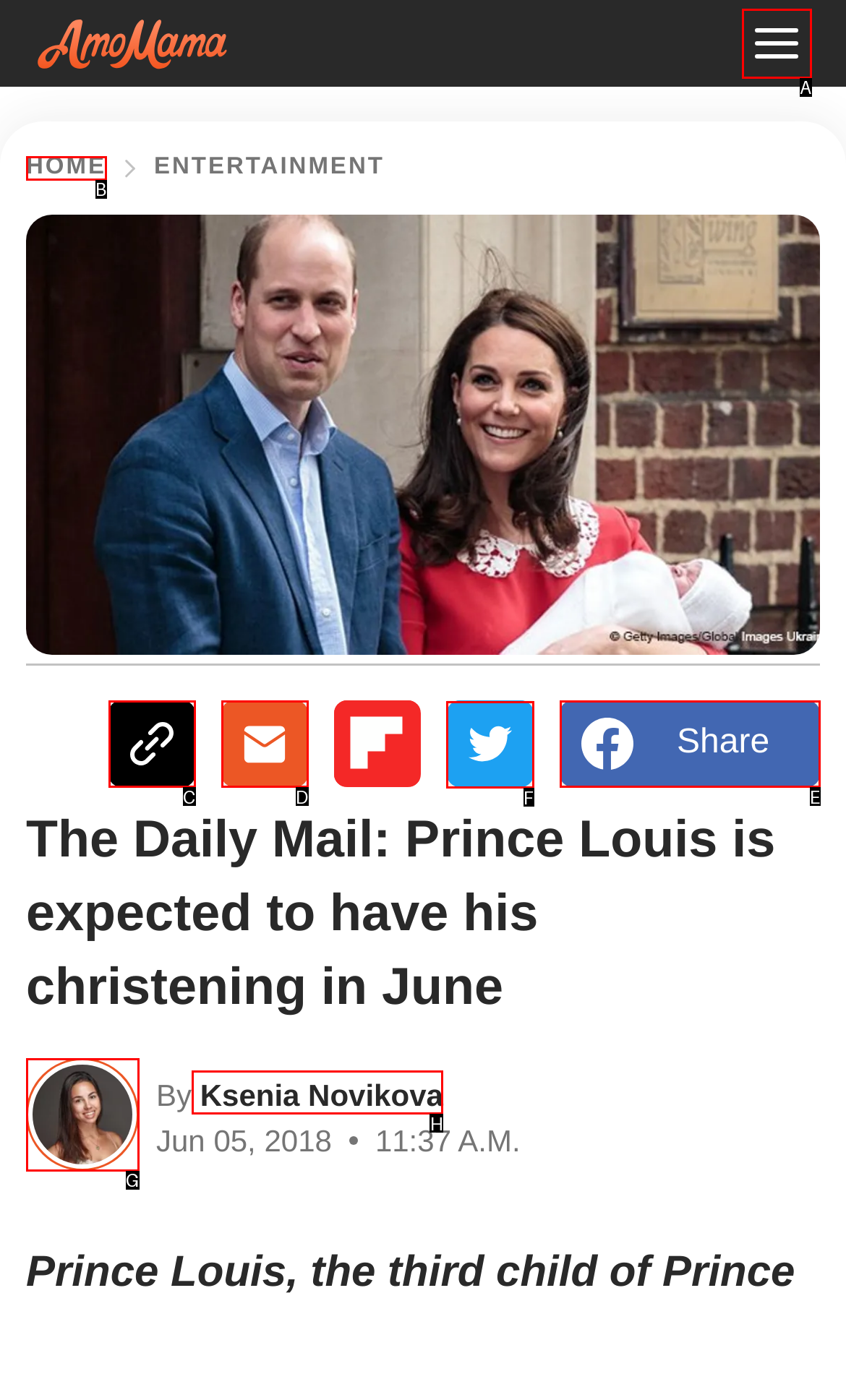Point out the specific HTML element to click to complete this task: Share on Twitter Reply with the letter of the chosen option.

F